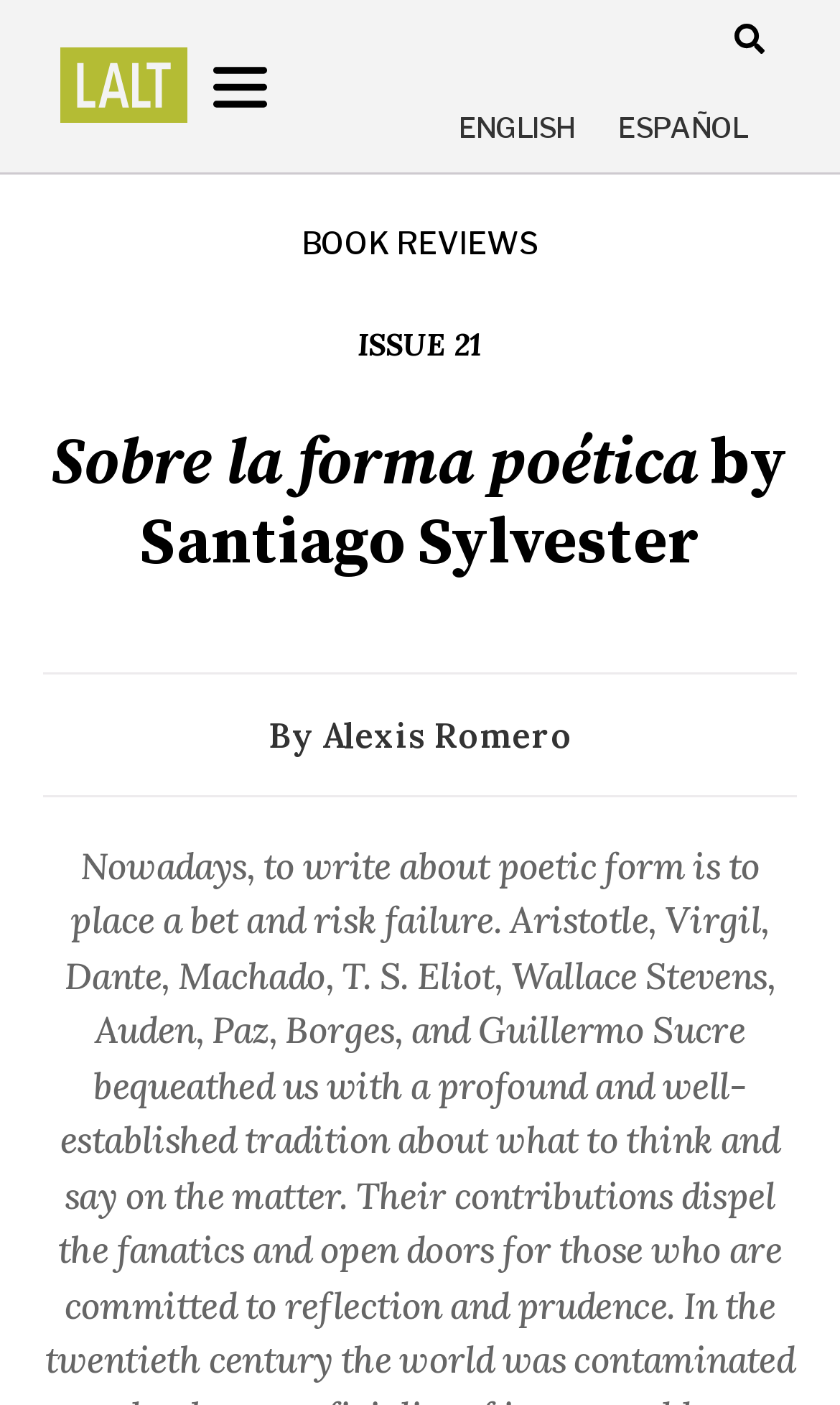Identify the bounding box of the HTML element described as: "Alexis Romero".

[0.383, 0.507, 0.681, 0.538]